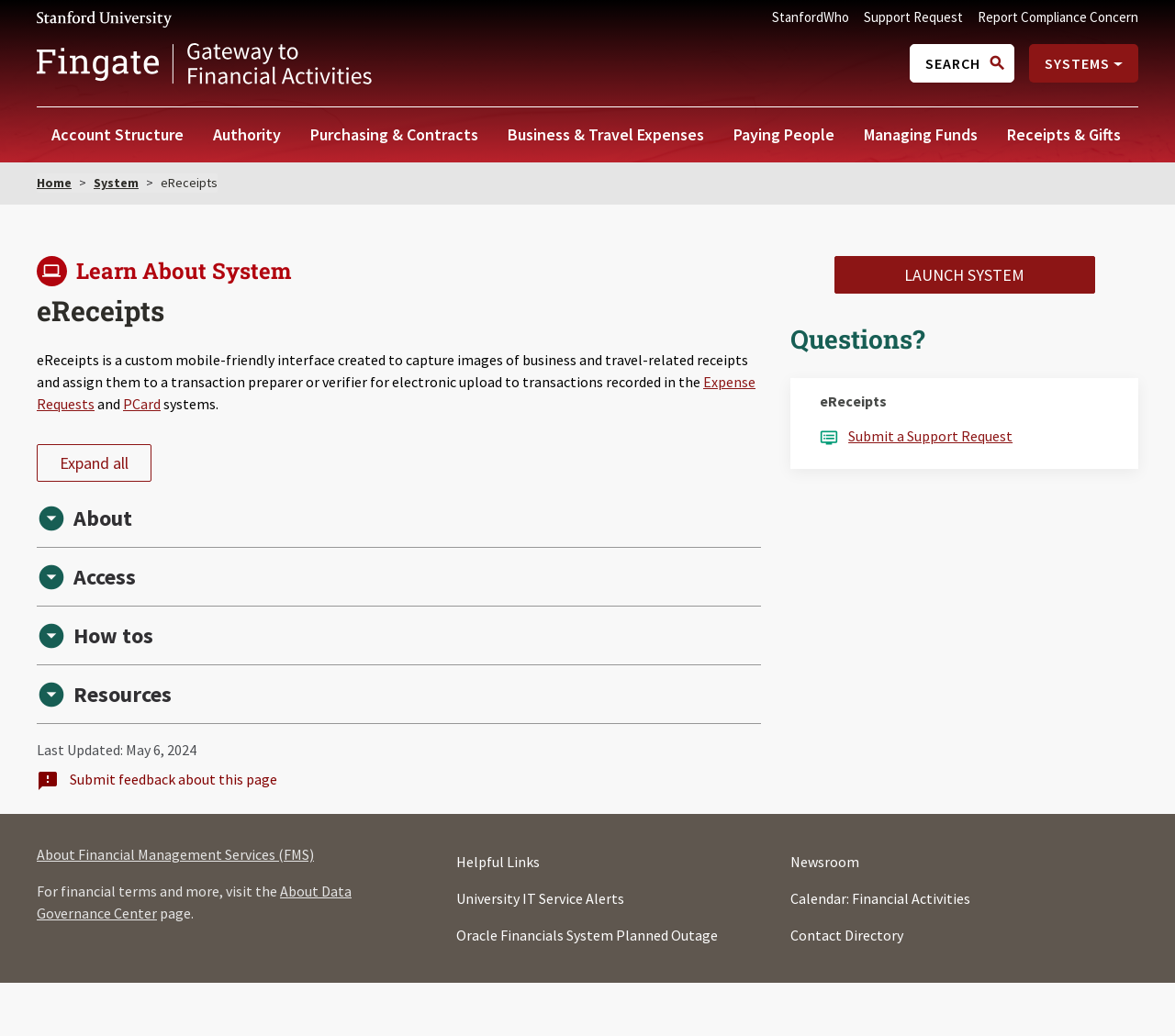Please find the bounding box coordinates in the format (top-left x, top-left y, bottom-right x, bottom-right y) for the given element description. Ensure the coordinates are floating point numbers between 0 and 1. Description: About Data Governance Center

[0.031, 0.851, 0.299, 0.89]